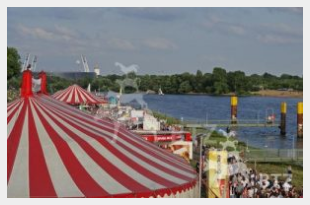Who is the photographer of the image?
Using the image, respond with a single word or phrase.

Ingrid Krause